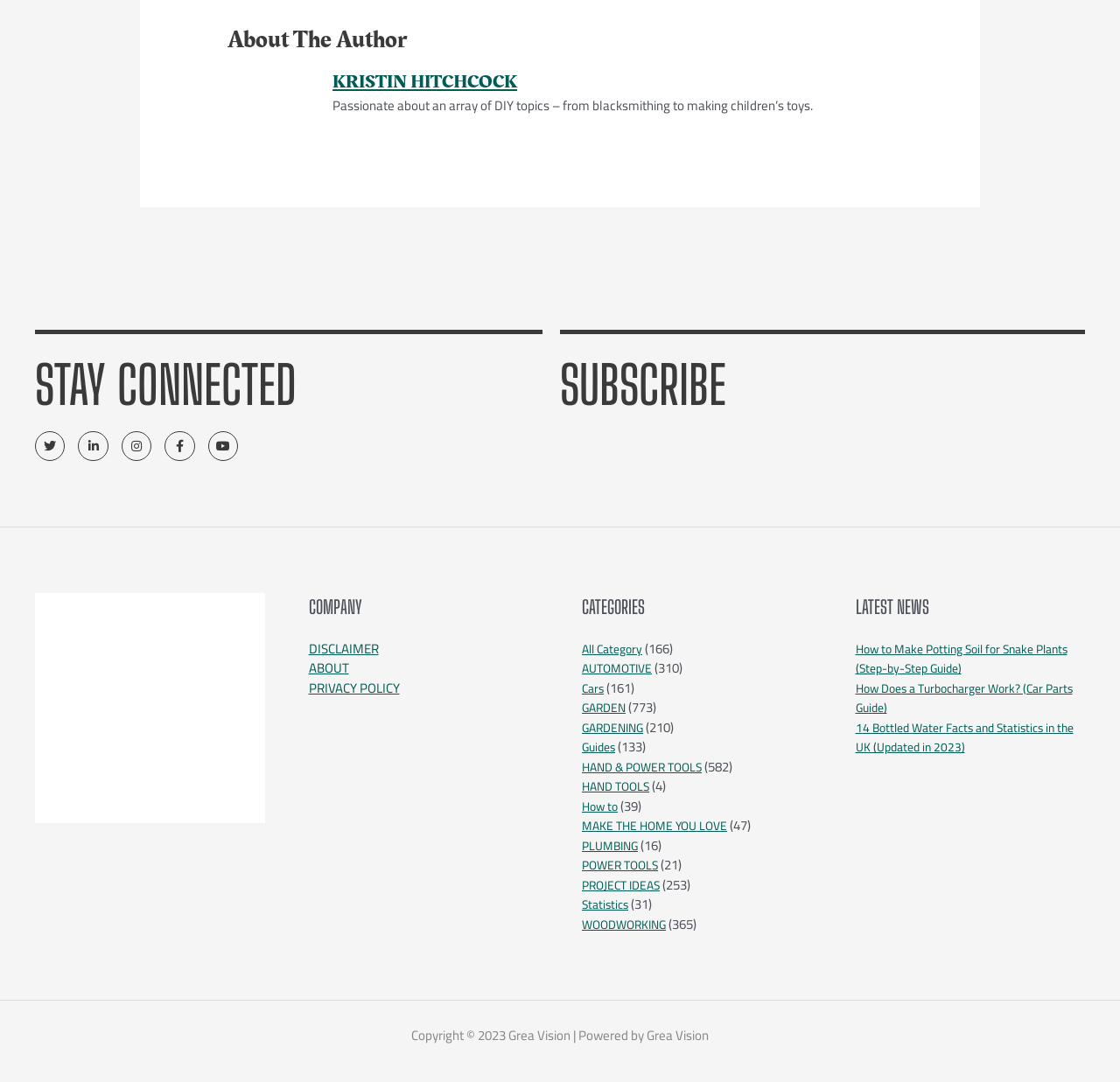What is the title of the latest news article?
Kindly answer the question with as much detail as you can.

The latest news articles are listed in the 'LATEST NEWS' section, which is a navigation element. The first article in this section is titled 'How to Make Potting Soil for Snake Plants (Step-by-Step Guide)', indicating that it is the latest news article.